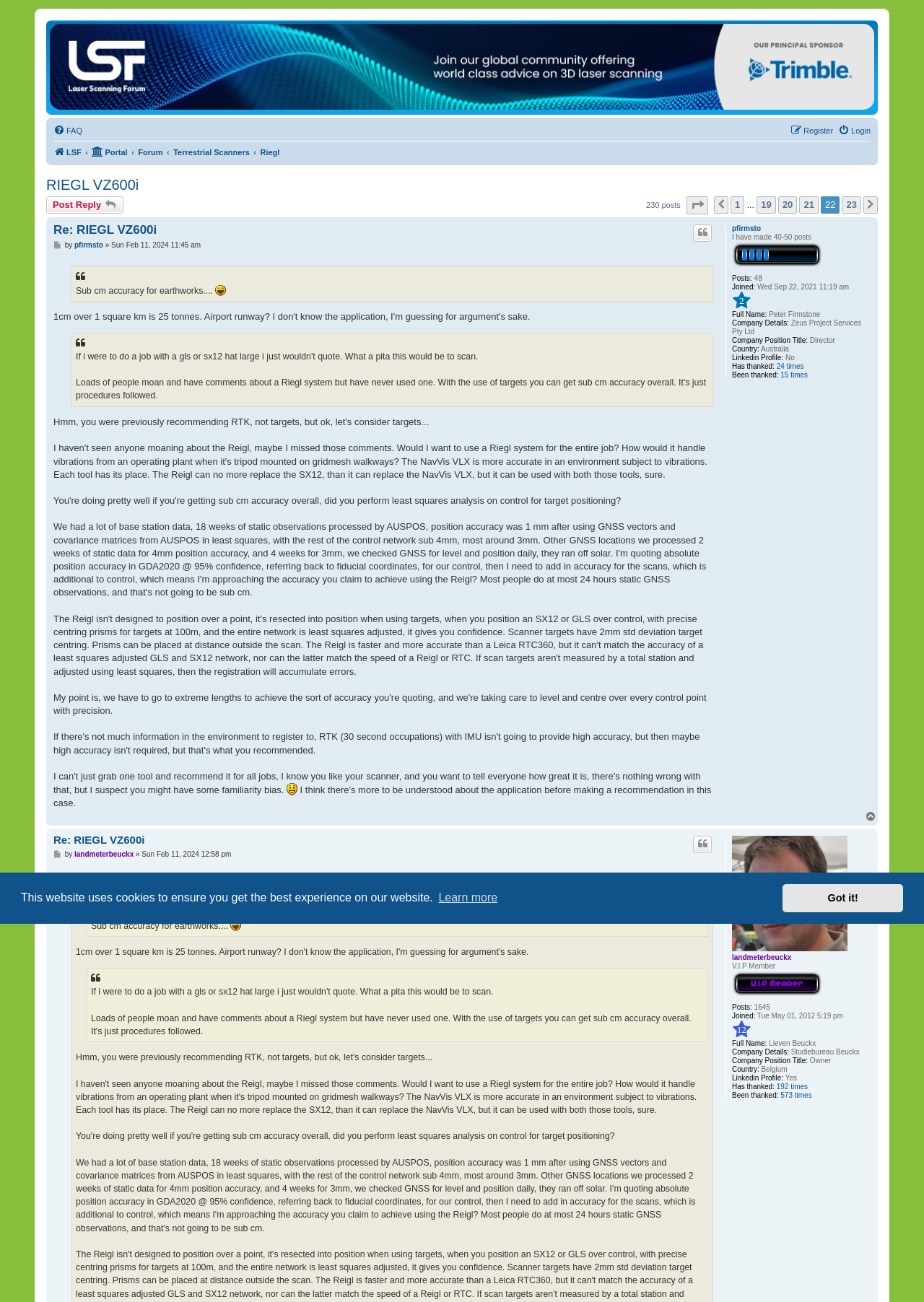Elaborate on the webpage's design and content in a detailed caption.

The webpage is a forum discussion page titled "RIEGL VZ600i" on the Laser Scanning Forum. At the top, there is a cookie consent dialog with a message and two buttons: "Learn more about cookies" and "Dismiss cookie message". Below this, there is a heading "Laser Scanning Forum" followed by a static text "A World Class Online Knowledge Base & Community". 

To the right of the heading, there is a link "LSF Principal Sponsor | Trimble" with an associated image. Below this, there are two horizontal menubars with menu items such as "FAQ", "Login", "Register", "LSF", "Portal", "Forum", "Terrestrial Scanners", and "Riegl". 

The main content of the page is a discussion thread about the RIEGL VZ600i. The thread title "RIEGL VZ600i" is displayed prominently, with a link to the thread below it. There are 230 posts in the thread, and the current page is page 22 of 23. There are buttons to navigate to previous and next pages, as well as buttons to jump to specific pages.

Below the thread title, there is a description list detailing information about the user "pfirmsto", including their post count, join date, full name, company details, company position title, country, and LinkedIn profile. 

The main discussion content is not explicitly described in the accessibility tree, but it appears to be a series of posts and replies. There are links to quote and post replies, as well as timestamps for each post.